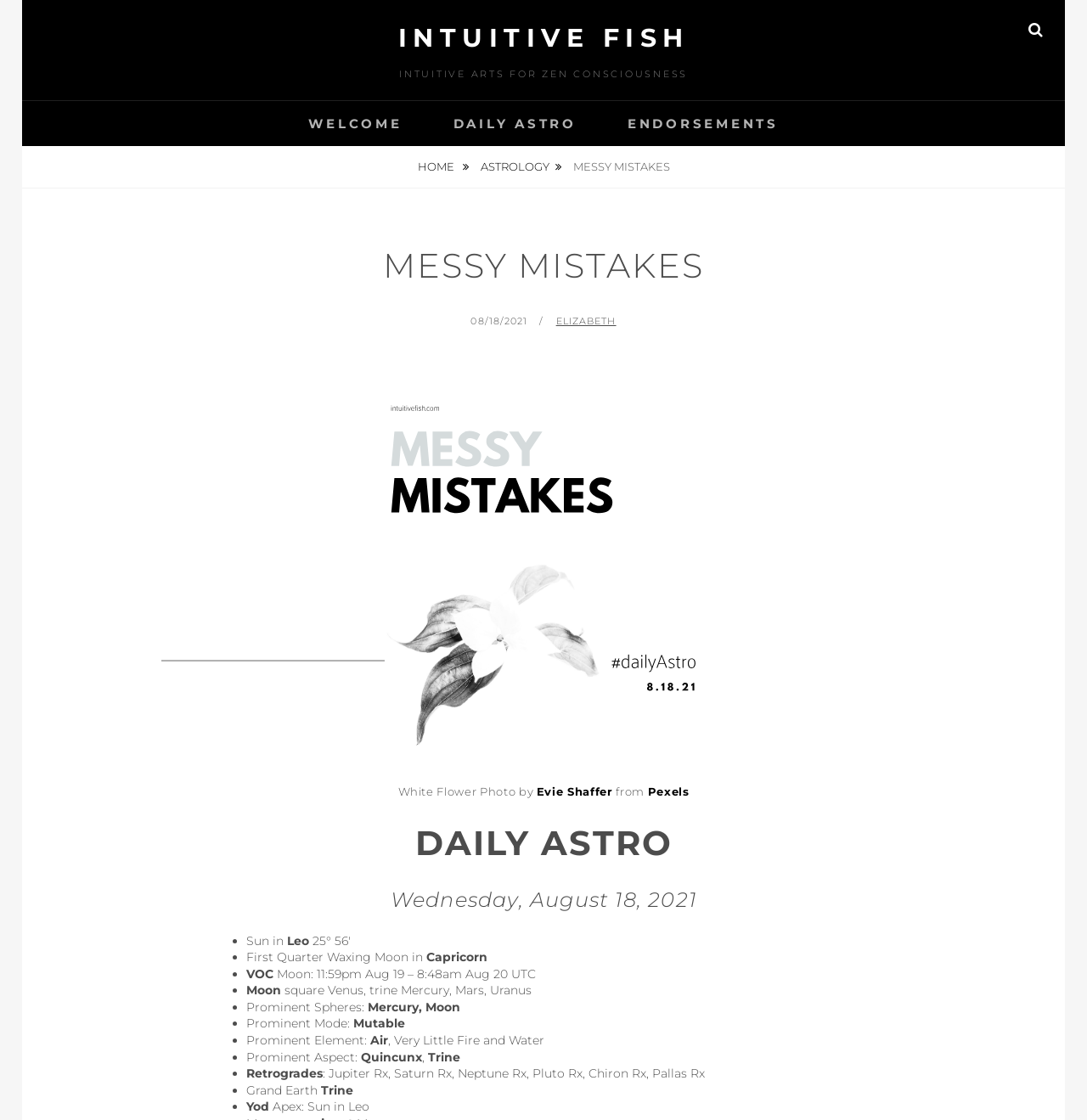What is the position of the Sun in the astrological reading?
Please ensure your answer is as detailed and informative as possible.

The position of the Sun in the astrological reading can be found in the list of astrological information, where it is stated that the Sun is in Leo at 25° 56′, indicating the position of the Sun in the astrological reading.